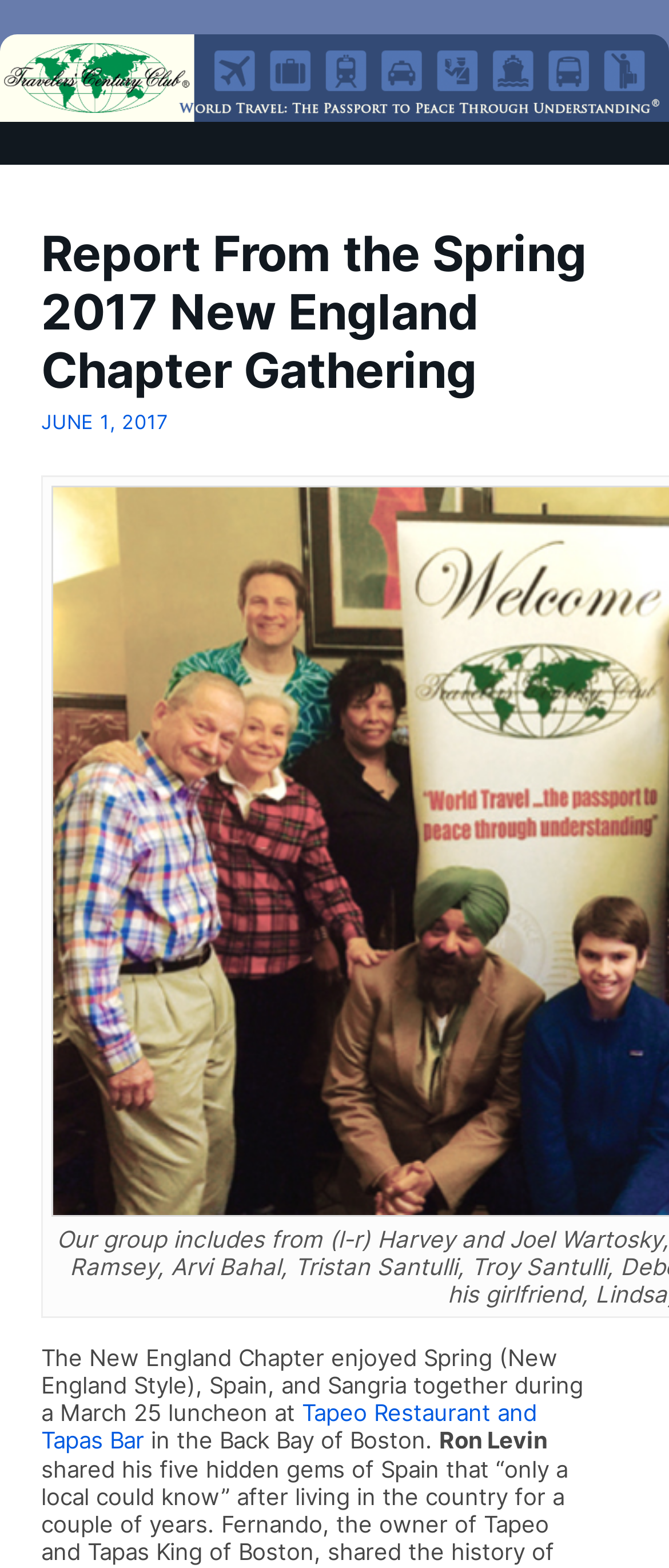Determine the bounding box for the UI element described here: "alt="hotel-xenia"".

None